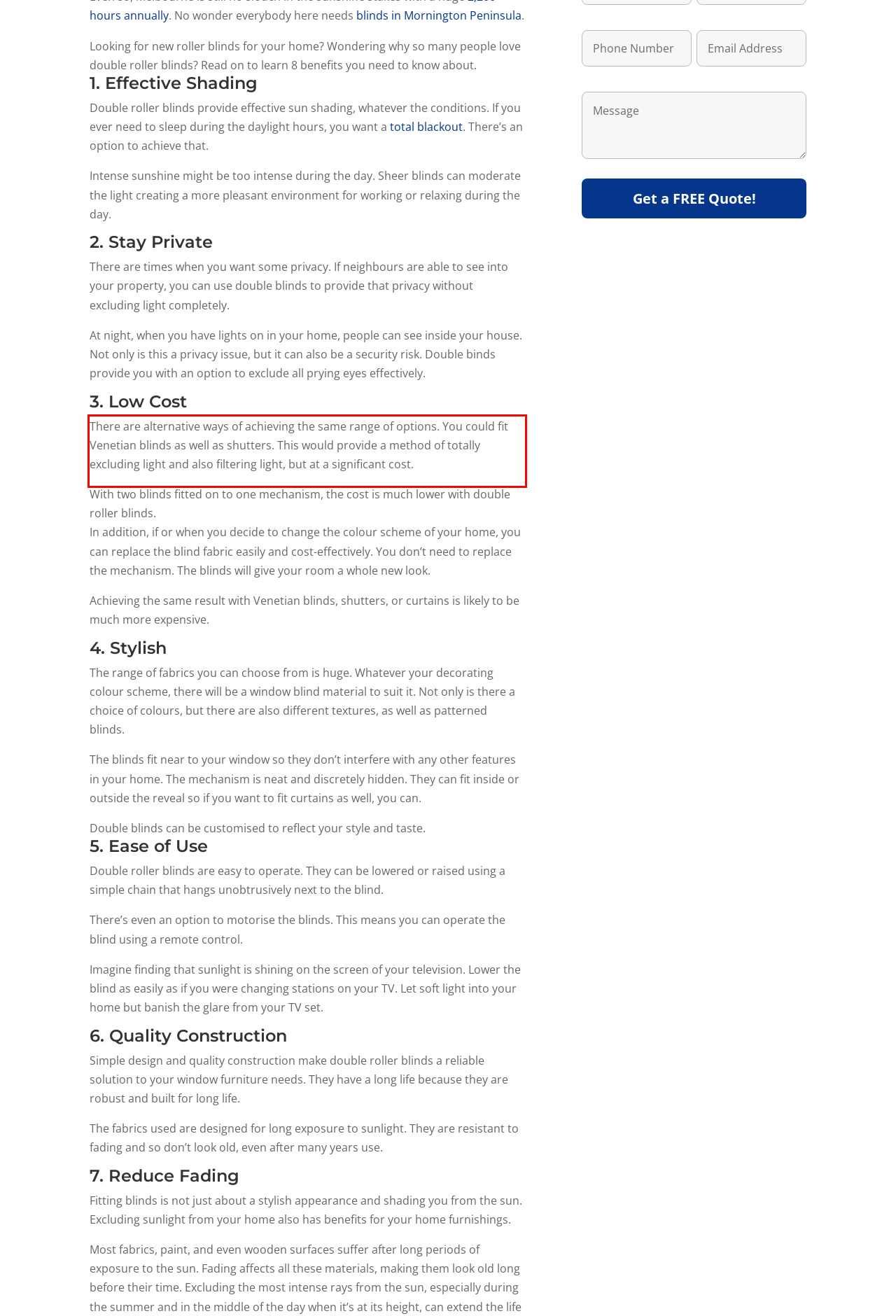Please perform OCR on the text content within the red bounding box that is highlighted in the provided webpage screenshot.

There are alternative ways of achieving the same range of options. You could fit Venetian blinds as well as shutters. This would provide a method of totally excluding light and also filtering light, but at a significant cost.